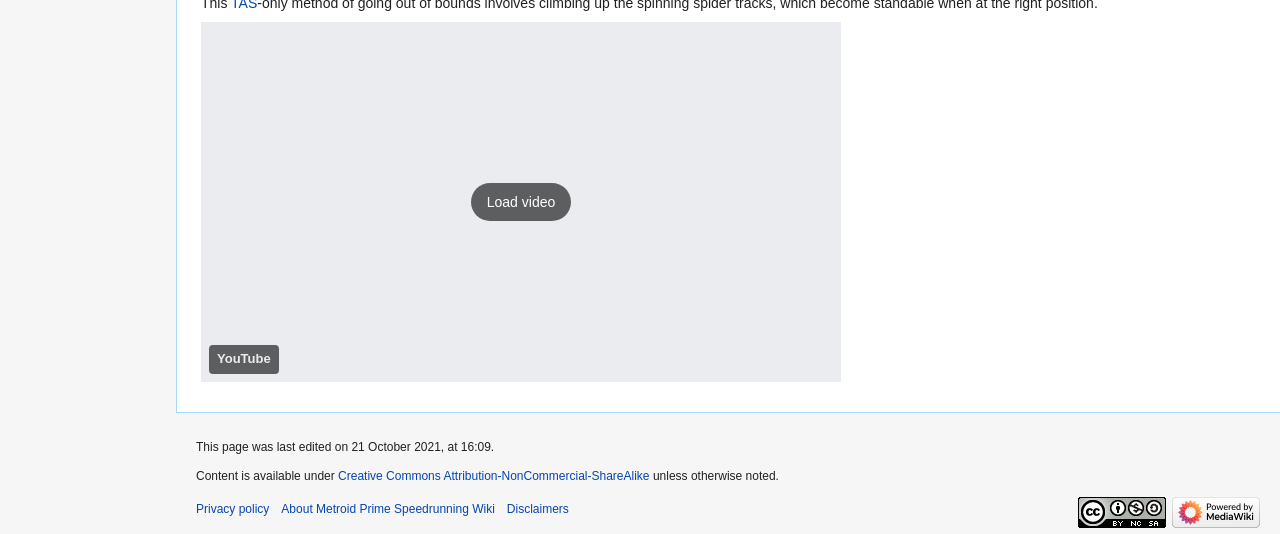What is the name of the wiki software used?
Answer the question in a detailed and comprehensive manner.

I found the name of the wiki software used by looking at the link element that says 'Powered by MediaWiki' and also by looking at the image element with the same name, which suggests that it's a logo or icon for the software.